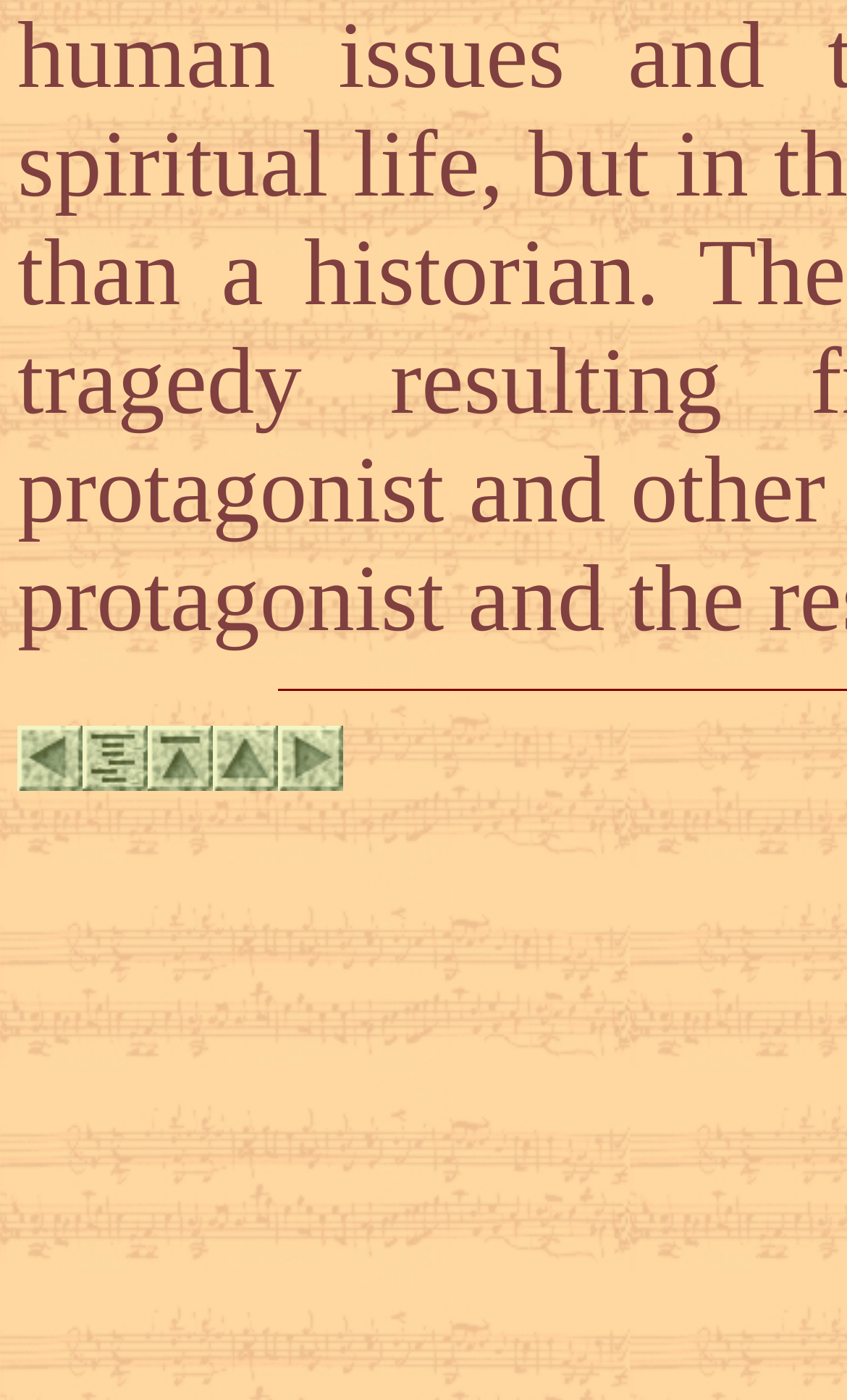What is the topmost link on the webpage?
Please give a detailed and thorough answer to the question, covering all relevant points.

By comparing the y1 coordinates of the bounding box of each link, I found that the link 'back' has the smallest y1 value, which means it is located at the topmost position on the webpage.